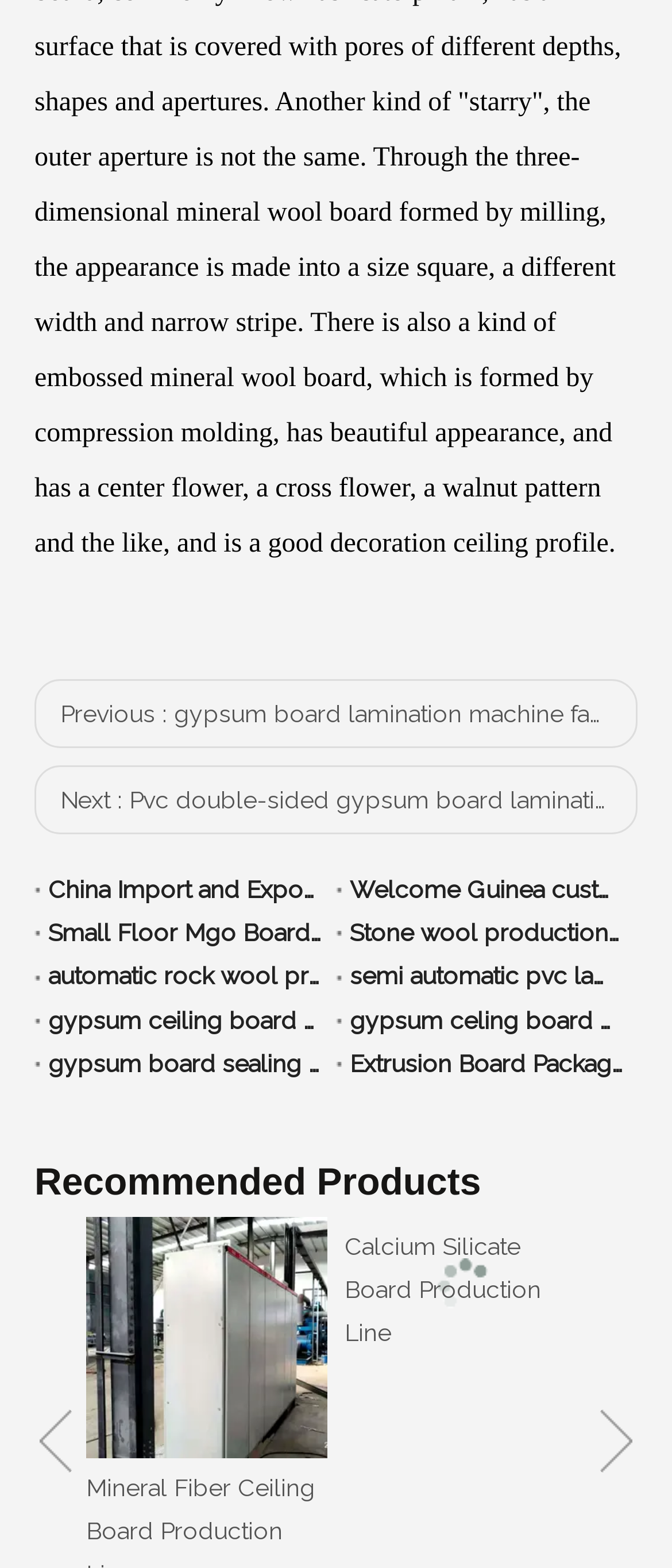Identify the bounding box coordinates for the element that needs to be clicked to fulfill this instruction: "Click on the 'Previous' link". Provide the coordinates in the format of four float numbers between 0 and 1: [left, top, right, bottom].

[0.051, 0.433, 0.949, 0.477]